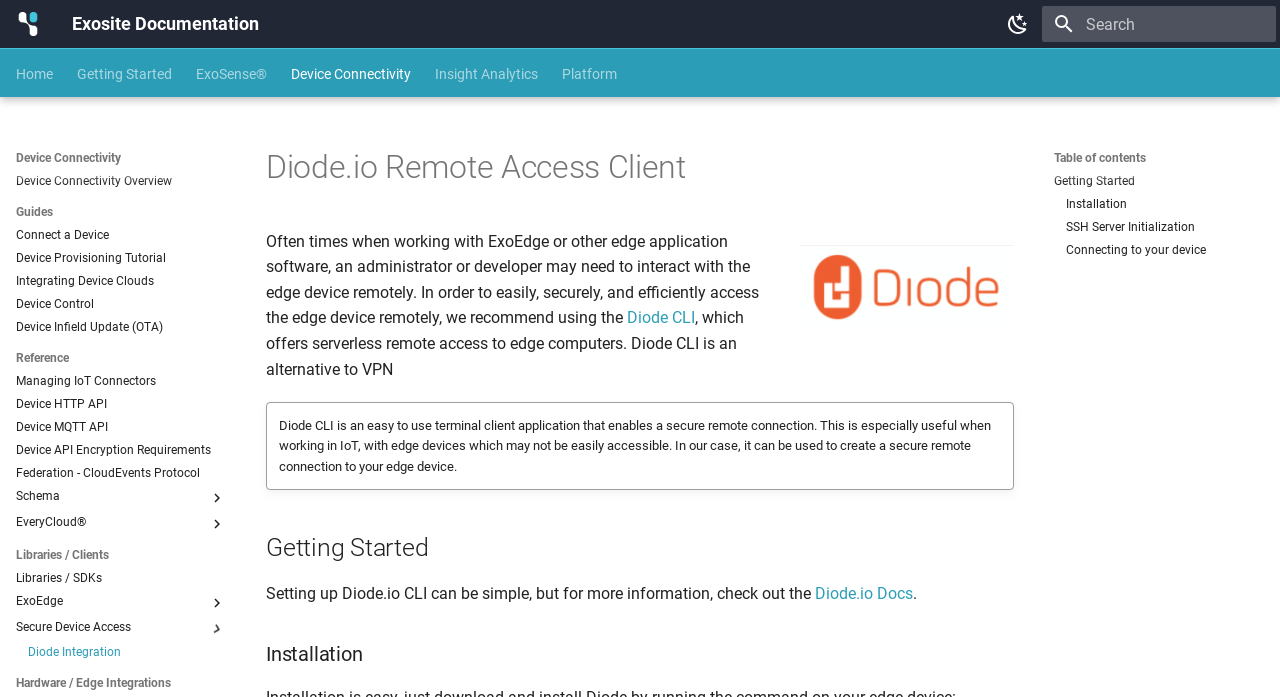Please provide the bounding box coordinates for the element that needs to be clicked to perform the following instruction: "Switch to dark mode". The coordinates should be given as four float numbers between 0 and 1, i.e., [left, top, right, bottom].

[0.78, 0.006, 0.811, 0.063]